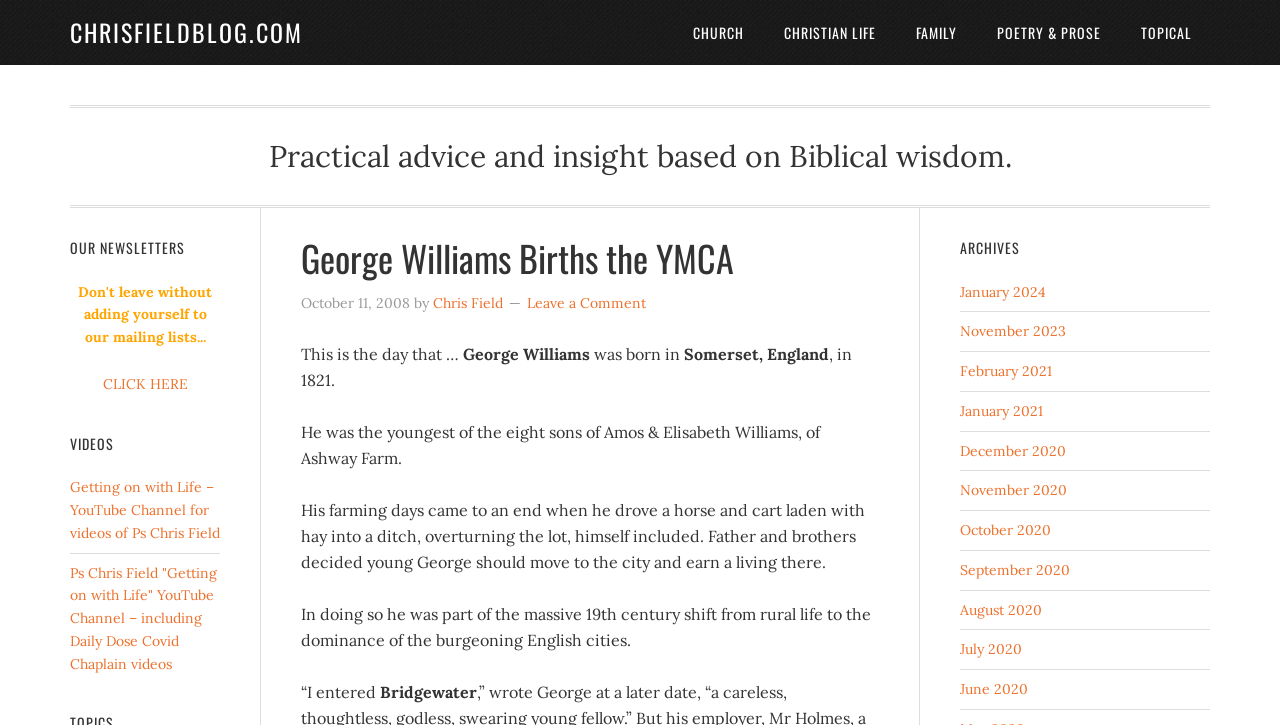Given the description Topical, predict the bounding box coordinates of the UI element. Ensure the coordinates are in the format (top-left x, top-left y, bottom-right x, bottom-right y) and all values are between 0 and 1.

[0.877, 0.0, 0.945, 0.09]